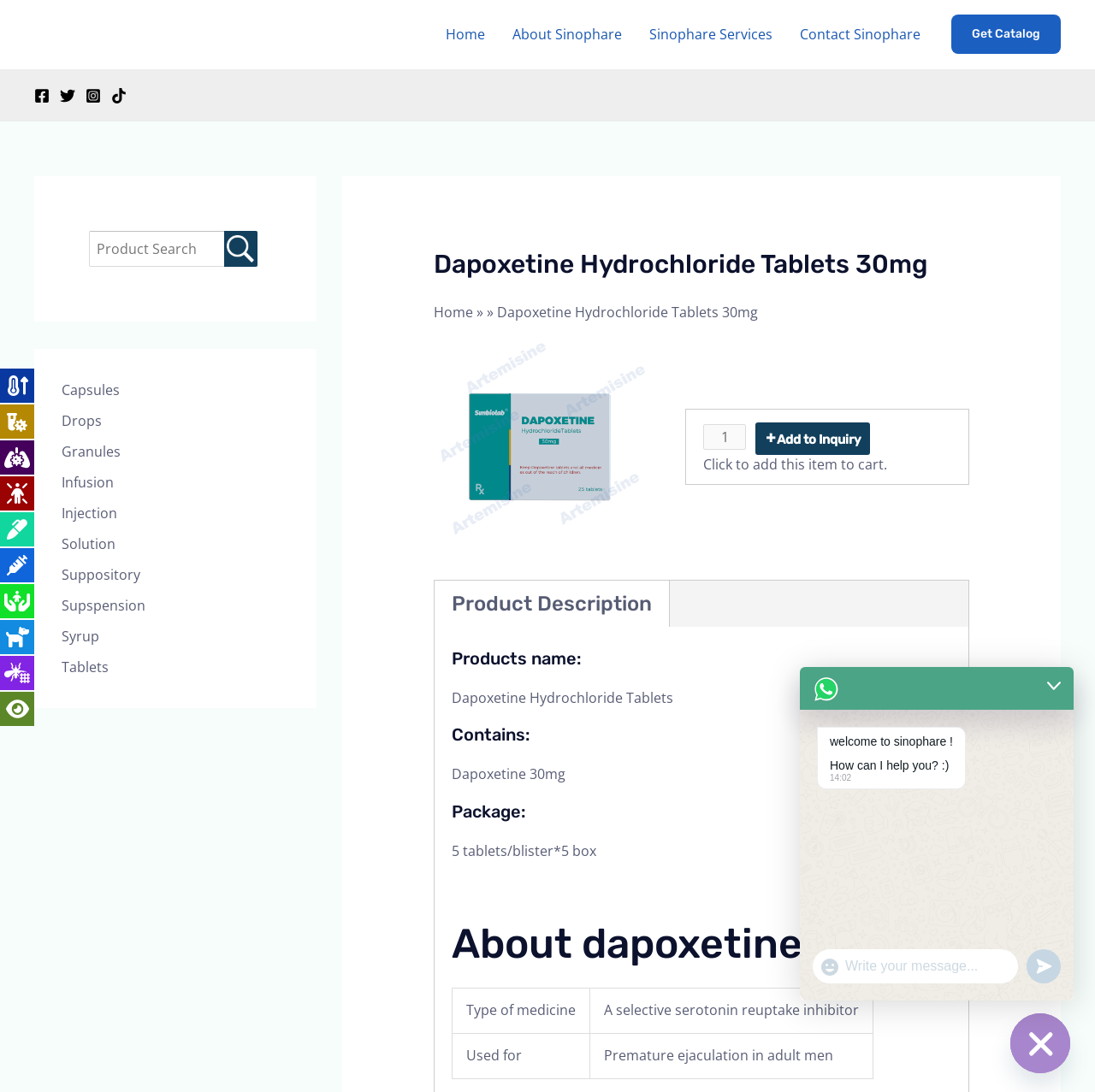What is the product used for?
Answer the question using a single word or phrase, according to the image.

Premature ejaculation in adult men